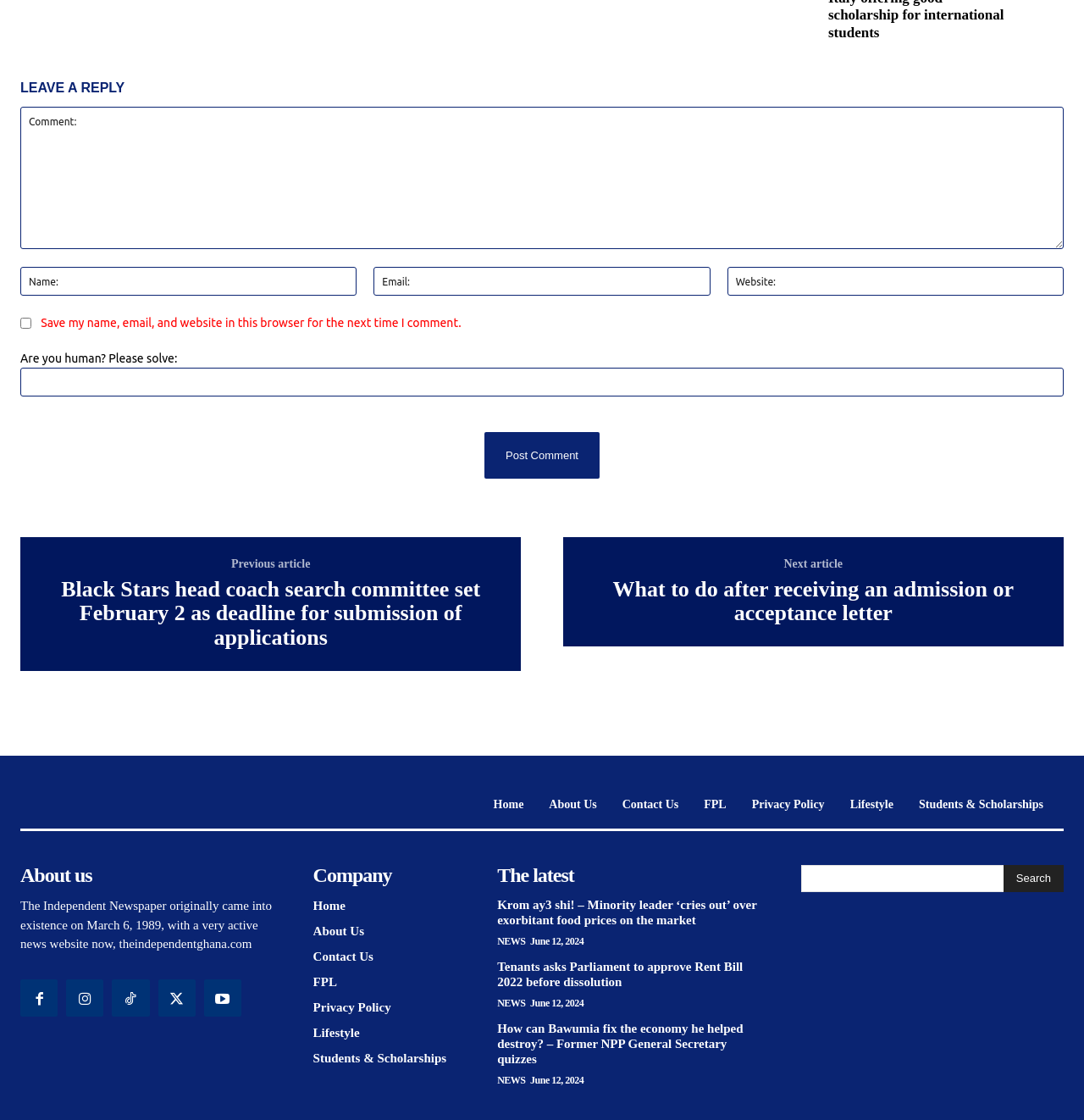Identify the bounding box coordinates of the clickable region necessary to fulfill the following instruction: "Enter your comment". The bounding box coordinates should be four float numbers between 0 and 1, i.e., [left, top, right, bottom].

[0.019, 0.095, 0.981, 0.223]